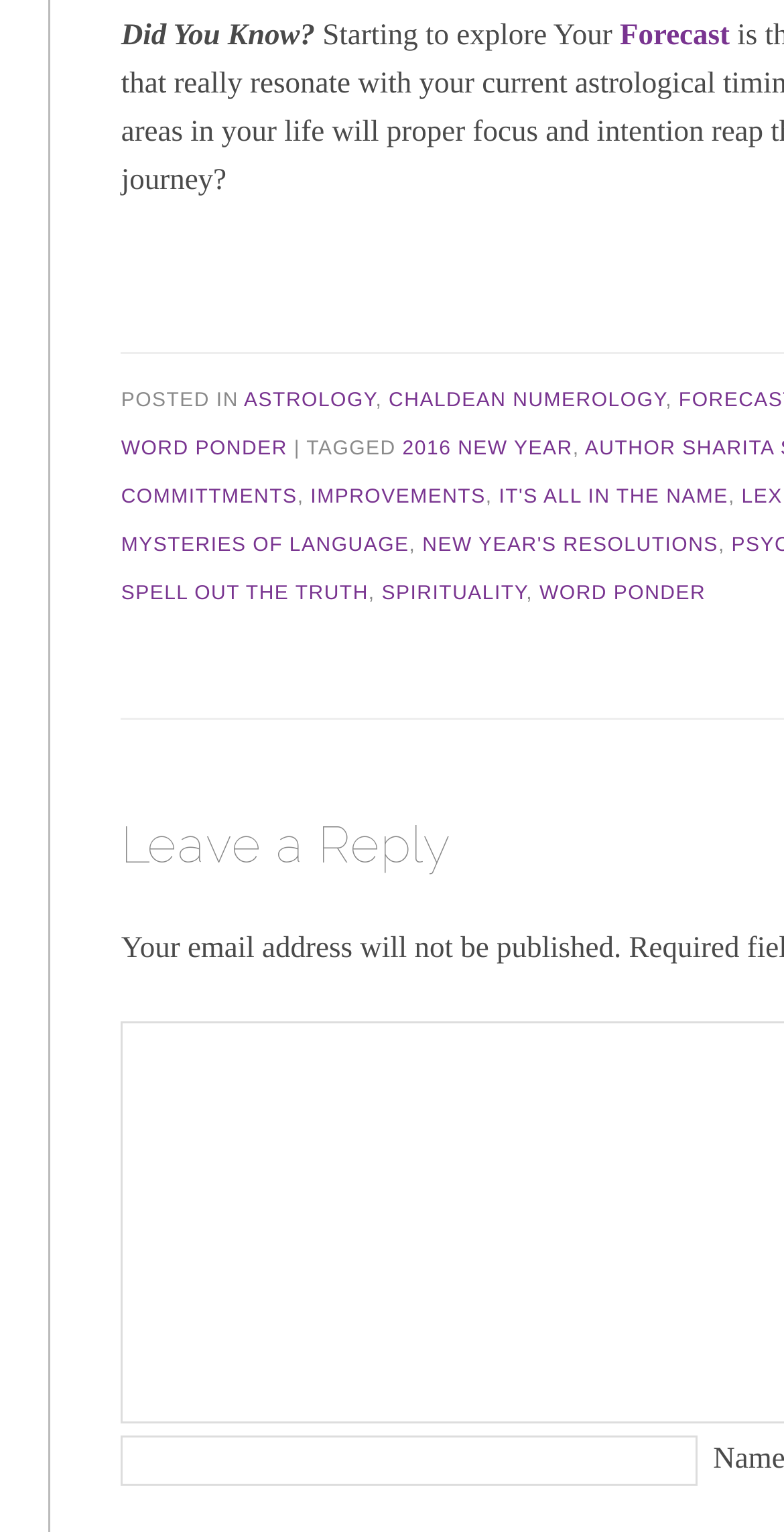Mark the bounding box of the element that matches the following description: "It's All in the Name".

[0.636, 0.318, 0.929, 0.332]